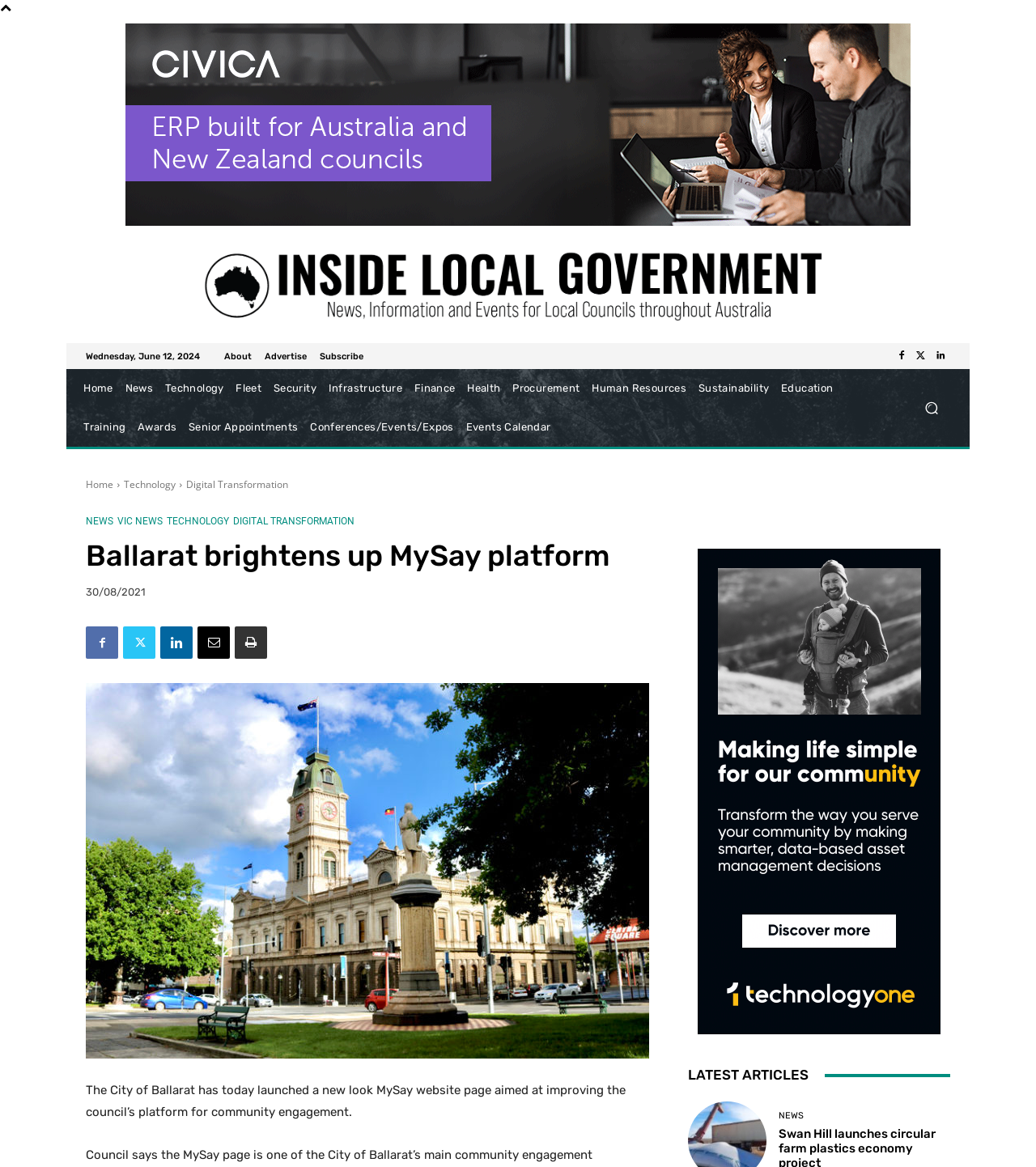What is the name of the city that launched the MySay platform?
Please answer the question as detailed as possible based on the image.

The article states that 'The City of Ballarat has today launched a new look MySay website page', which indicates that the city that launched the MySay platform is Ballarat.